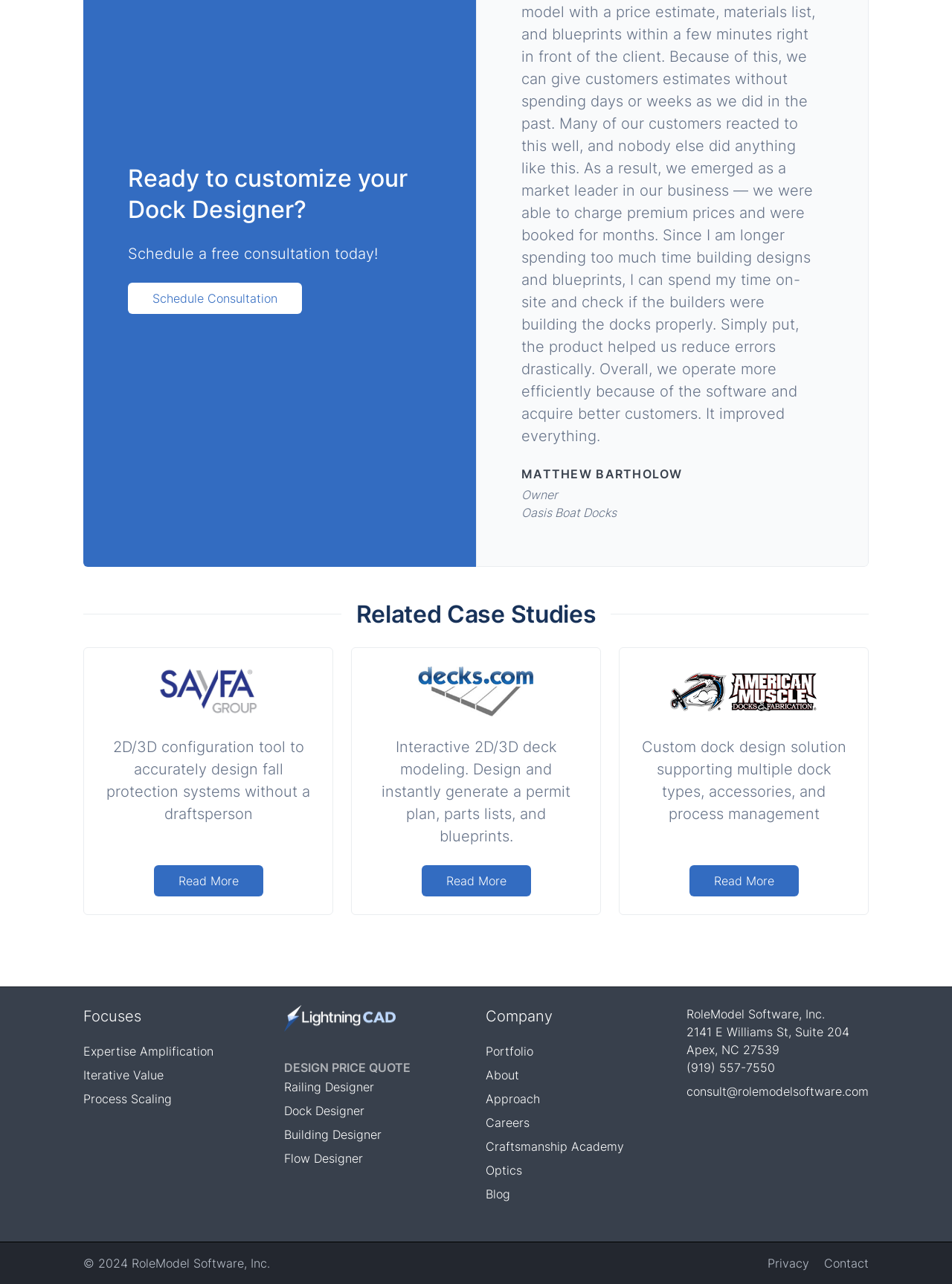Locate the bounding box coordinates of the clickable part needed for the task: "Learn more about custom dock design solution".

[0.724, 0.674, 0.839, 0.698]